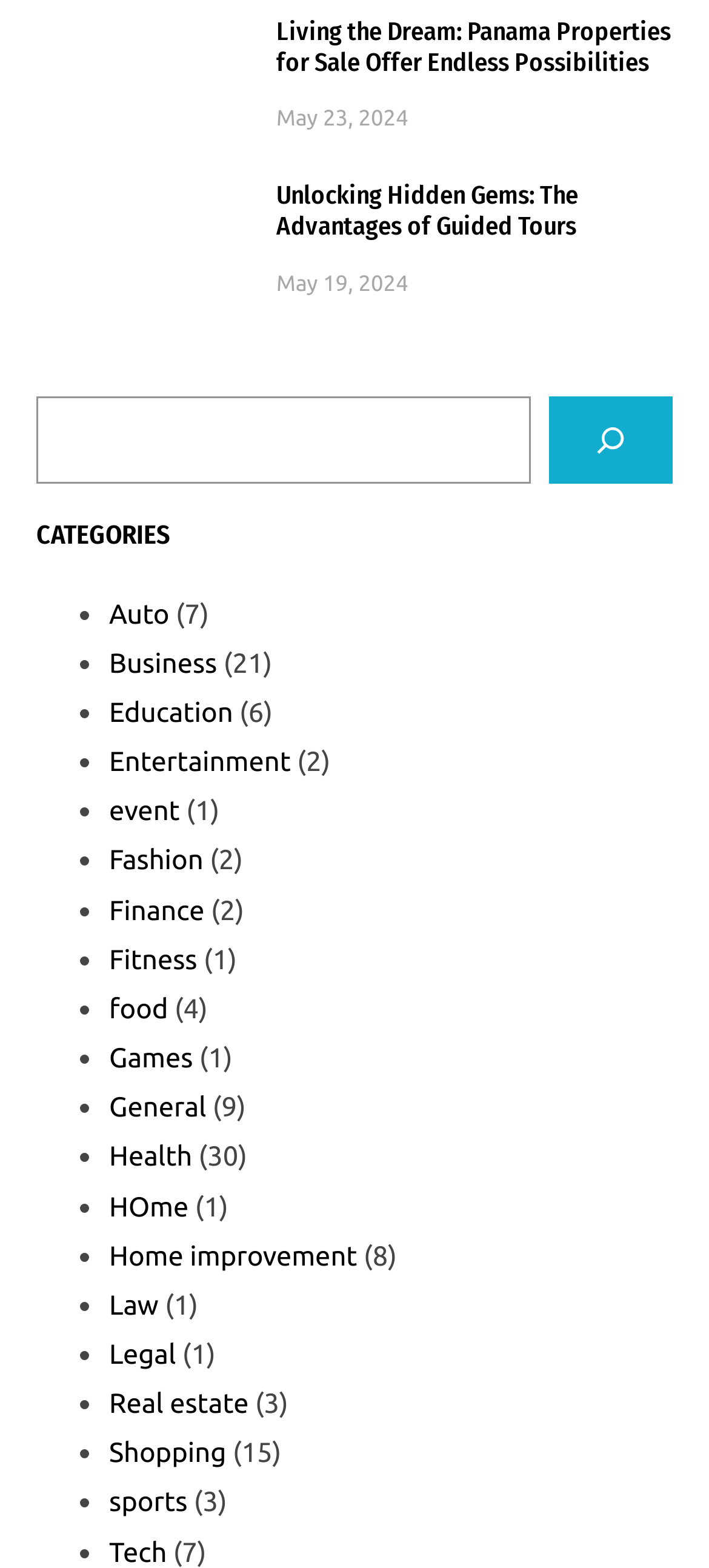Please specify the bounding box coordinates of the area that should be clicked to accomplish the following instruction: "View the 'Home improvement' articles". The coordinates should consist of four float numbers between 0 and 1, i.e., [left, top, right, bottom].

[0.154, 0.79, 0.504, 0.81]